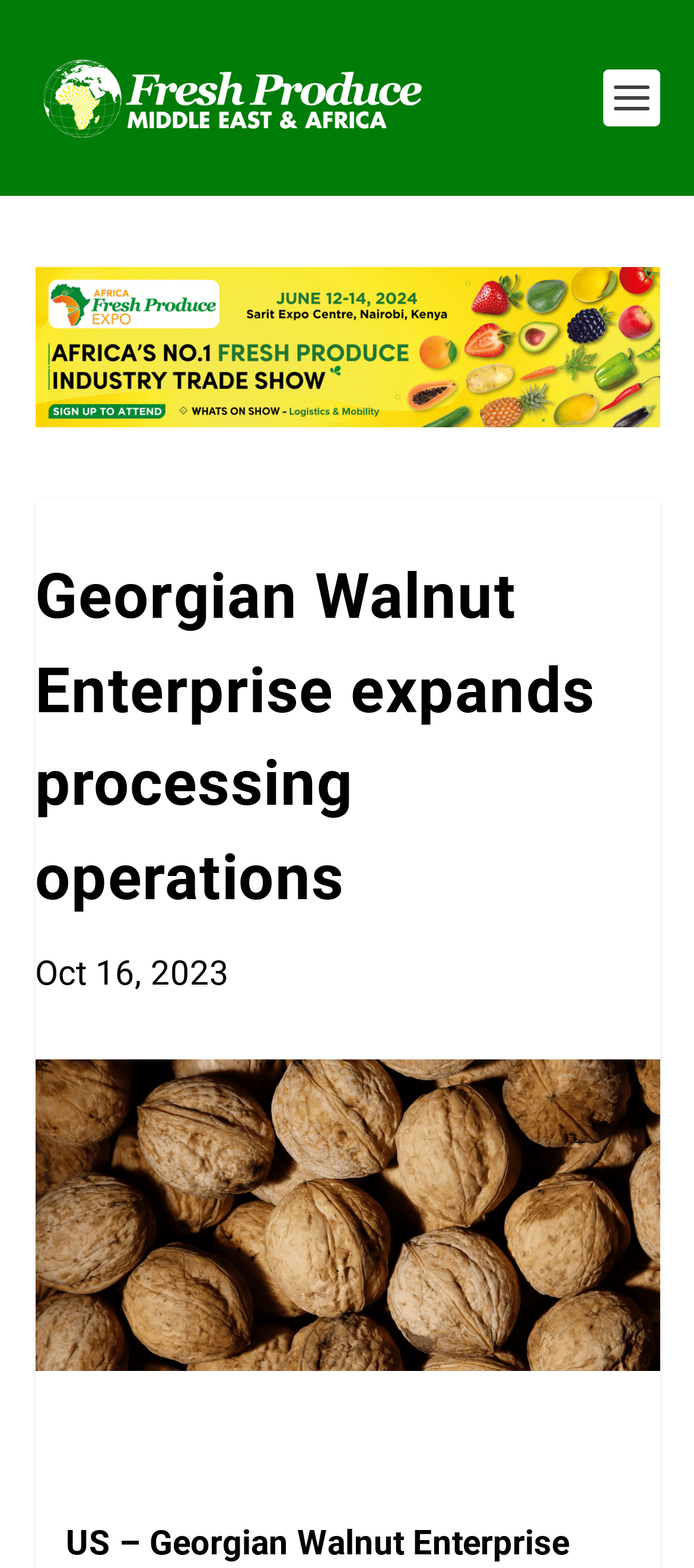Give a one-word or short-phrase answer to the following question: 
How many images are on the webpage?

3